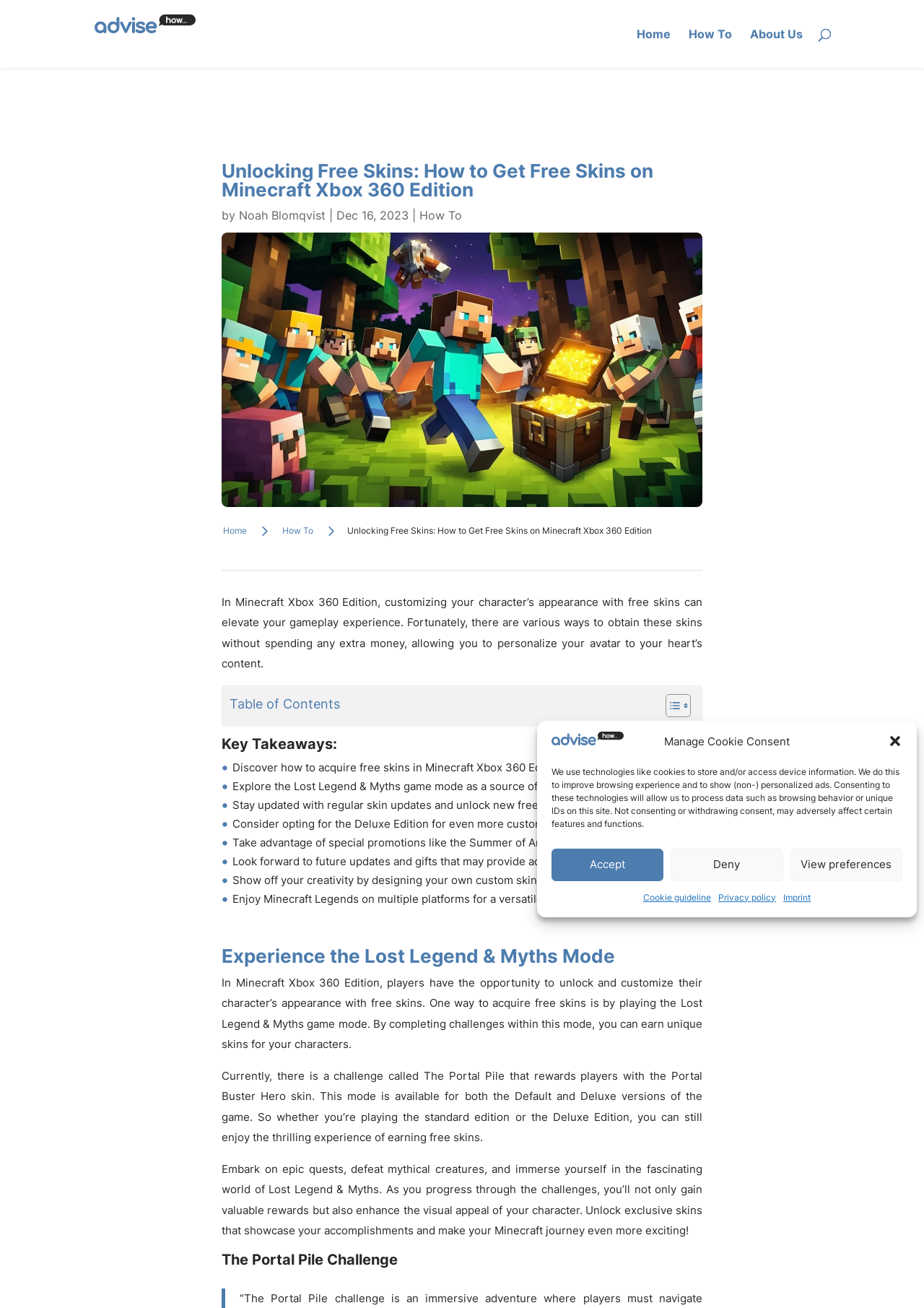Determine the main text heading of the webpage and provide its content.

Unlocking Free Skins: How to Get Free Skins on Minecraft Xbox 360 Edition